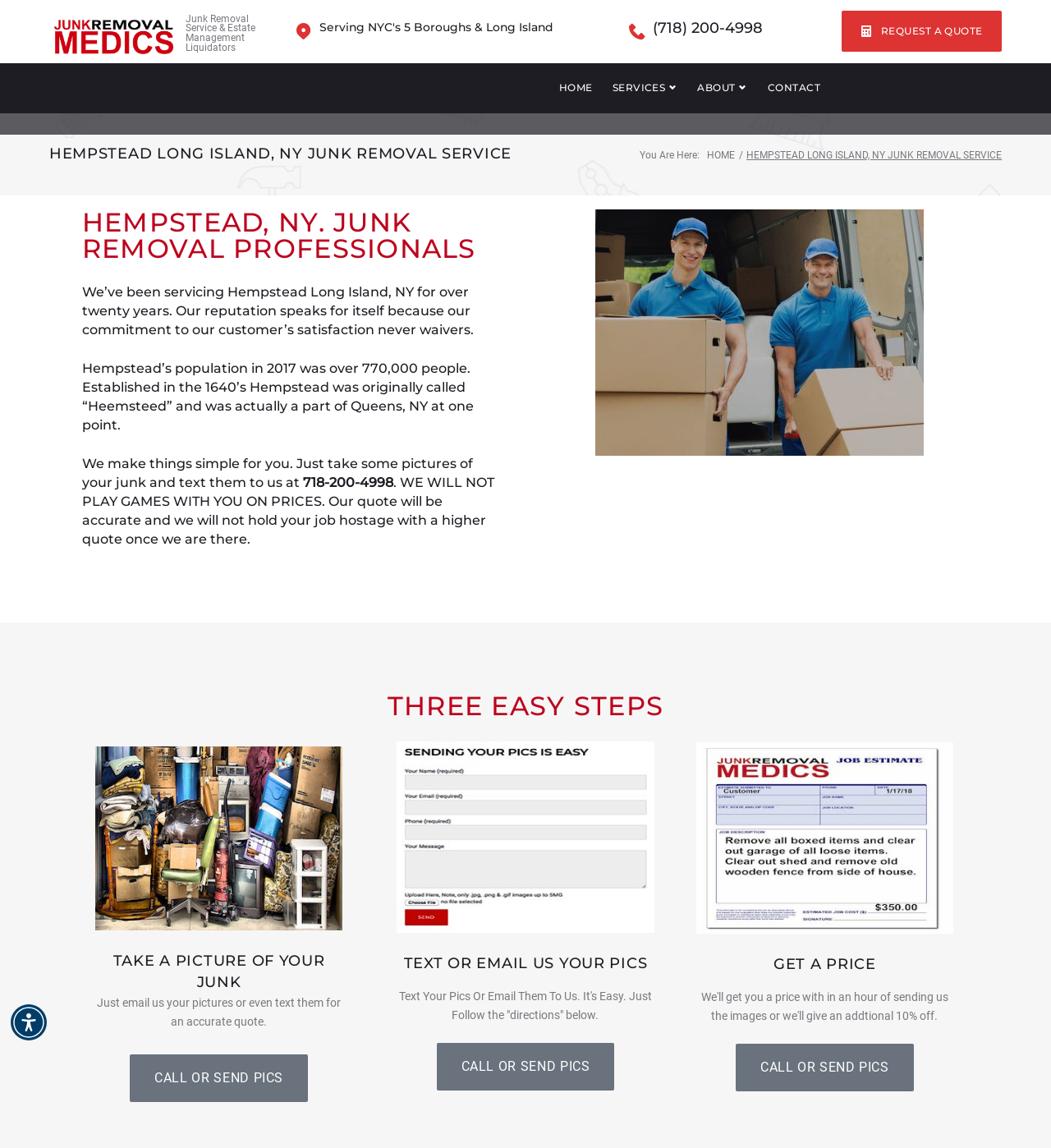How many steps are there to get a quote for junk removal?
Answer the question with just one word or phrase using the image.

Three